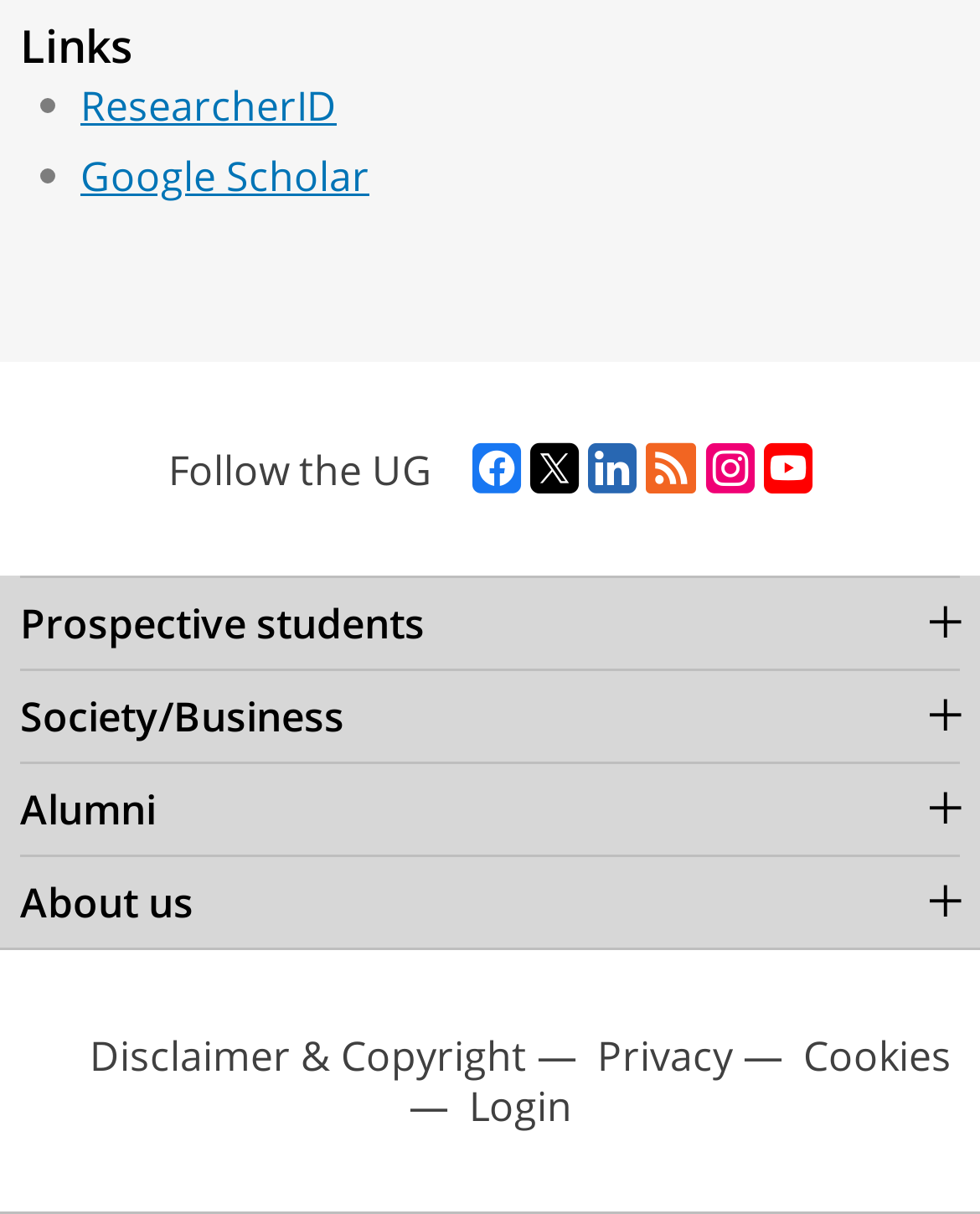Identify the bounding box coordinates of the specific part of the webpage to click to complete this instruction: "View the Prospective students page".

[0.021, 0.475, 0.979, 0.551]